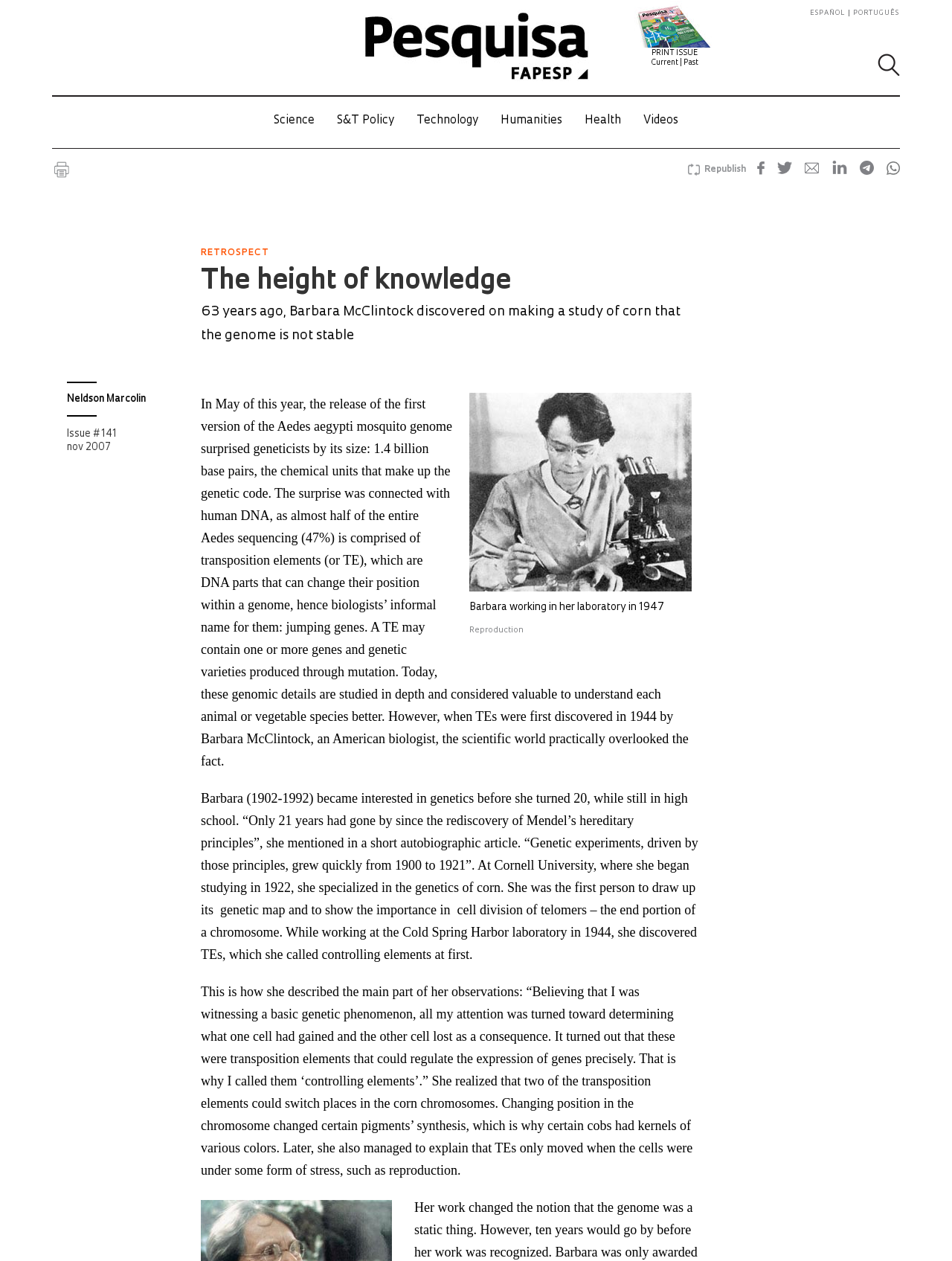Locate the bounding box coordinates of the area where you should click to accomplish the instruction: "Read the current issue".

[0.685, 0.039, 0.733, 0.045]